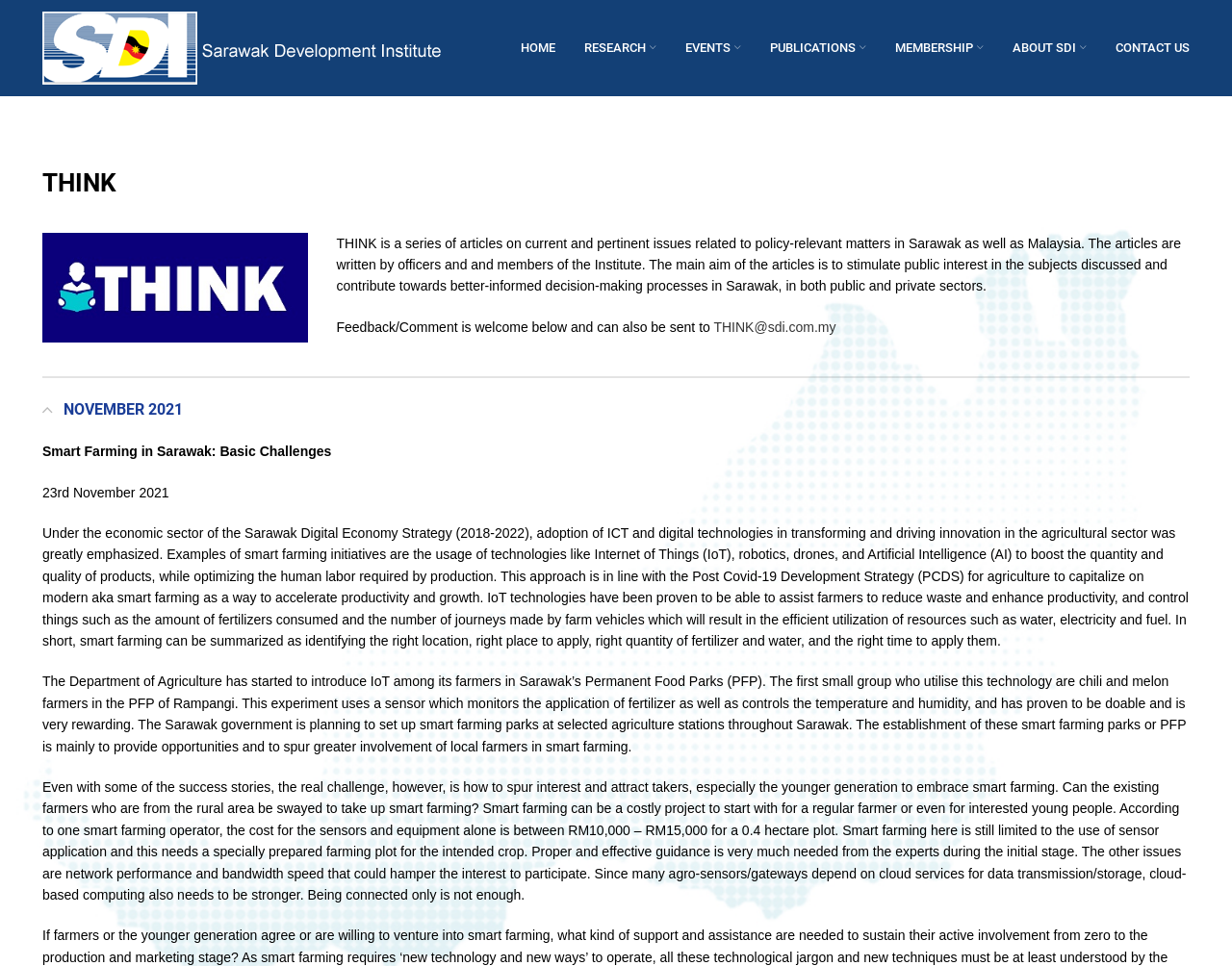Answer the following in one word or a short phrase: 
What is the title of the article?

Smart Farming in Sarawak